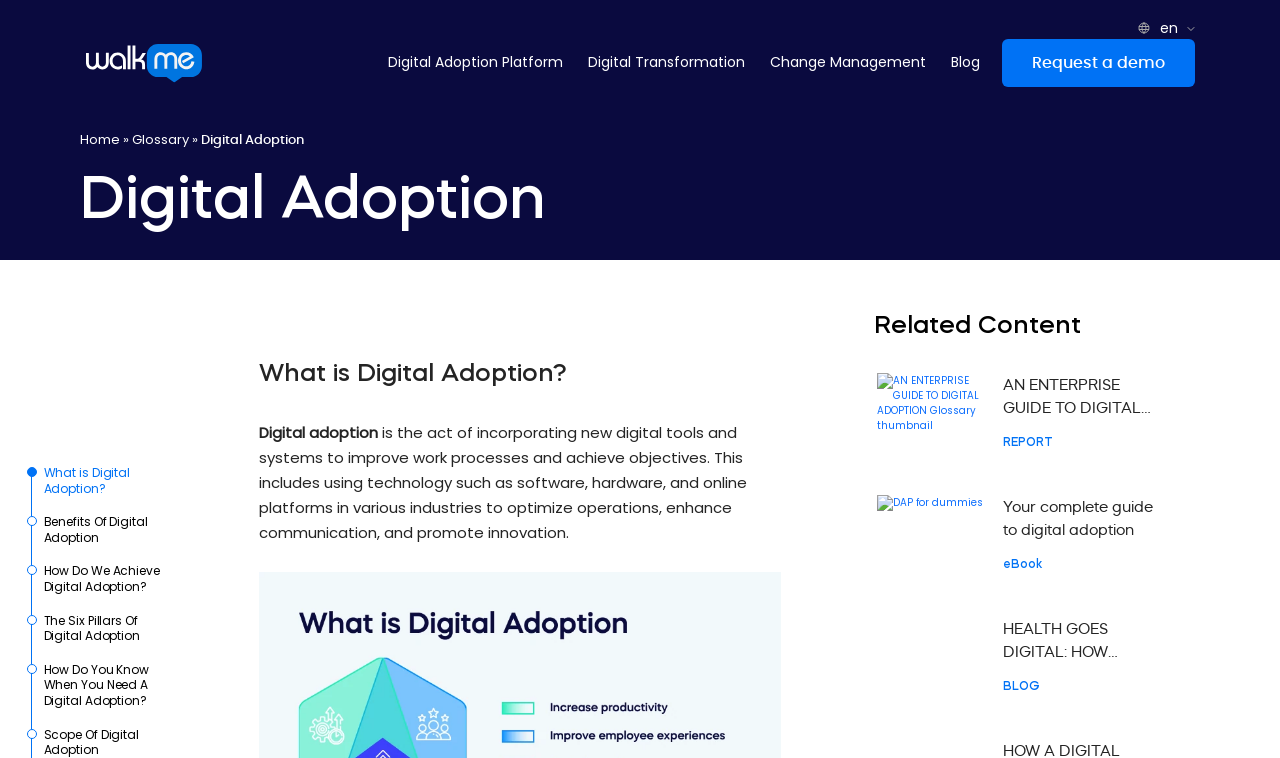Please reply to the following question using a single word or phrase: 
How many related content links are there?

5